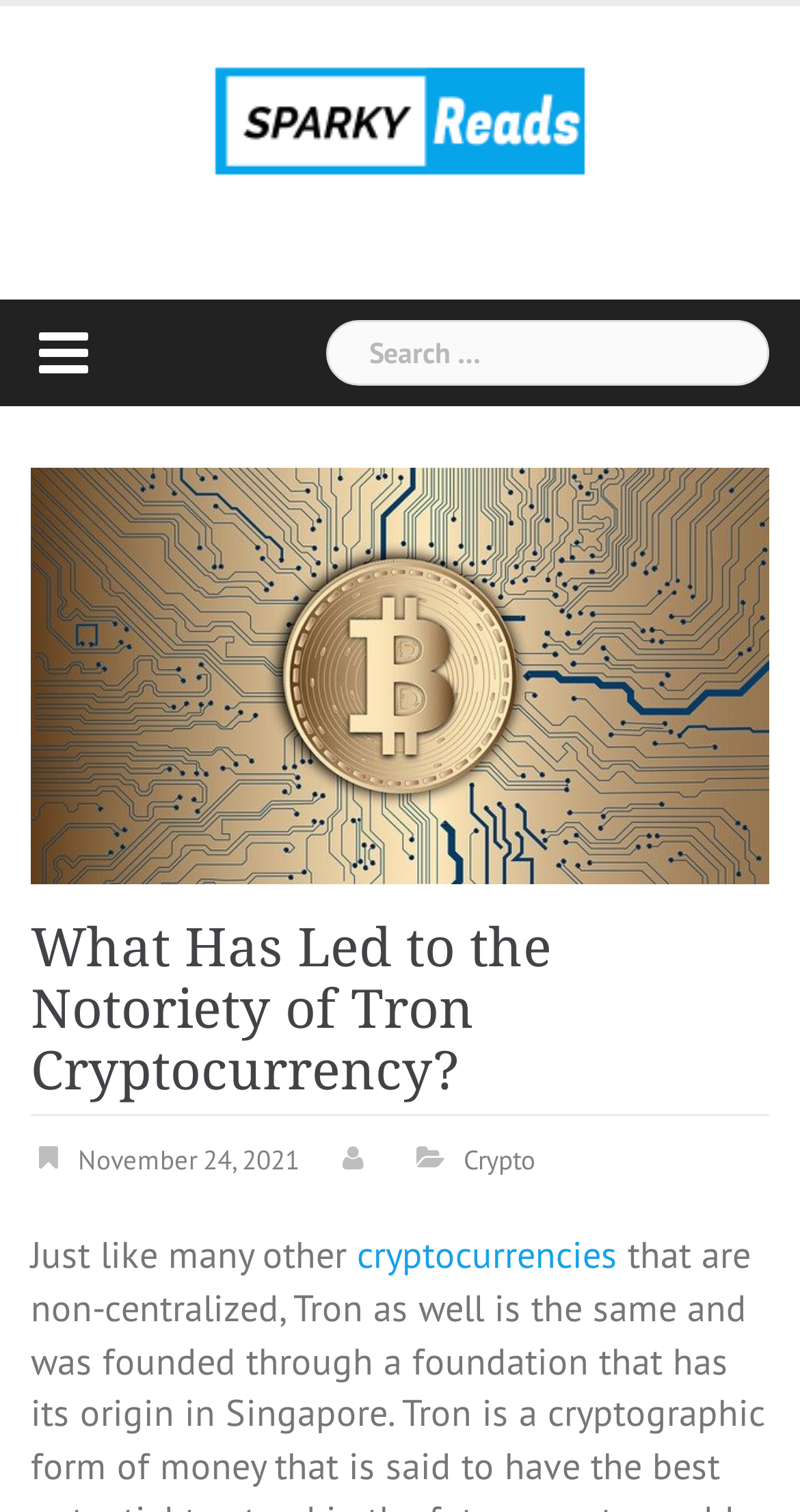What is the main heading of this webpage? Please extract and provide it.

What Has Led to the Notoriety of Tron Cryptocurrency?